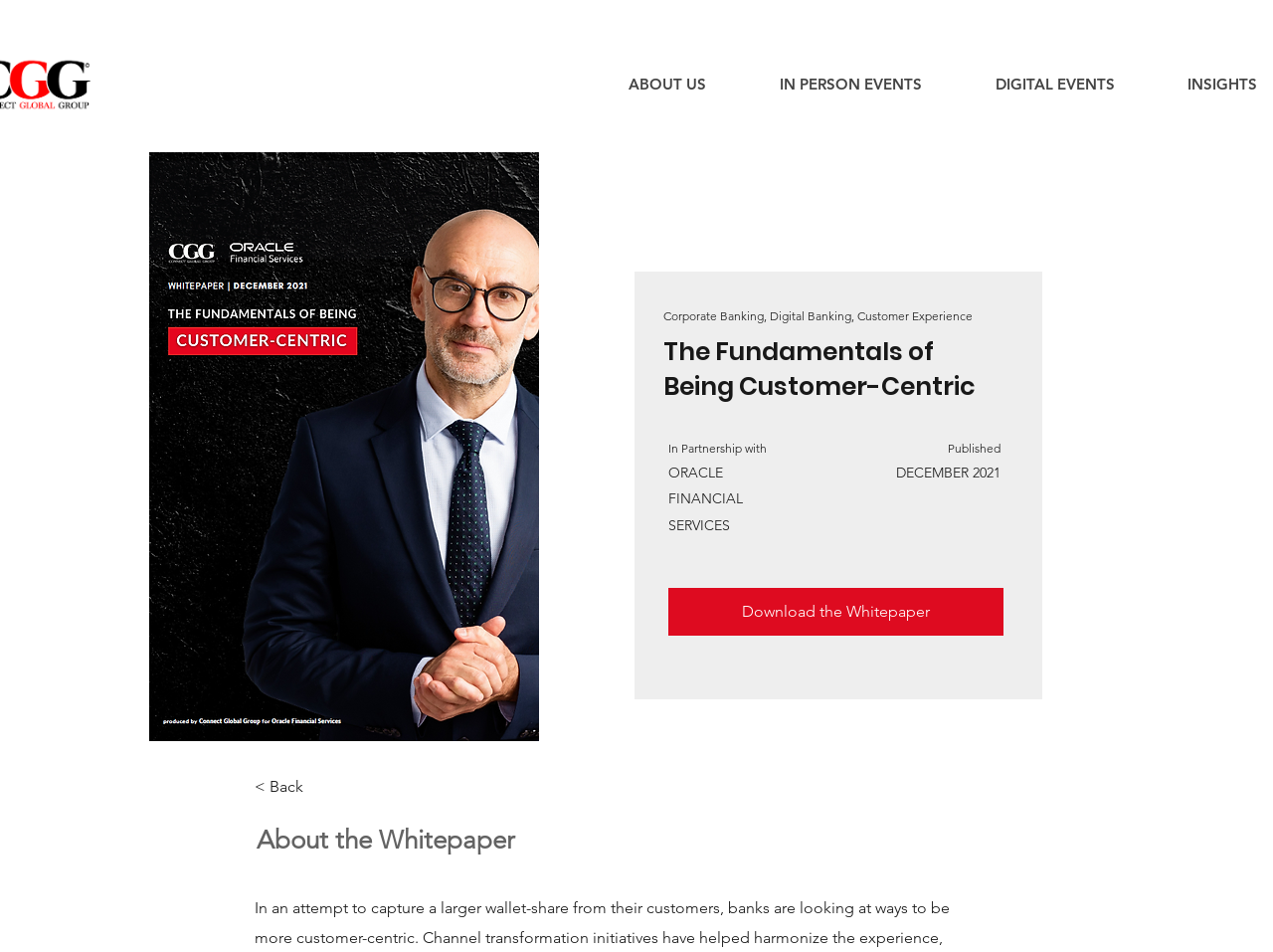Please determine the main heading text of this webpage.

The Fundamentals of Being Customer-Centric